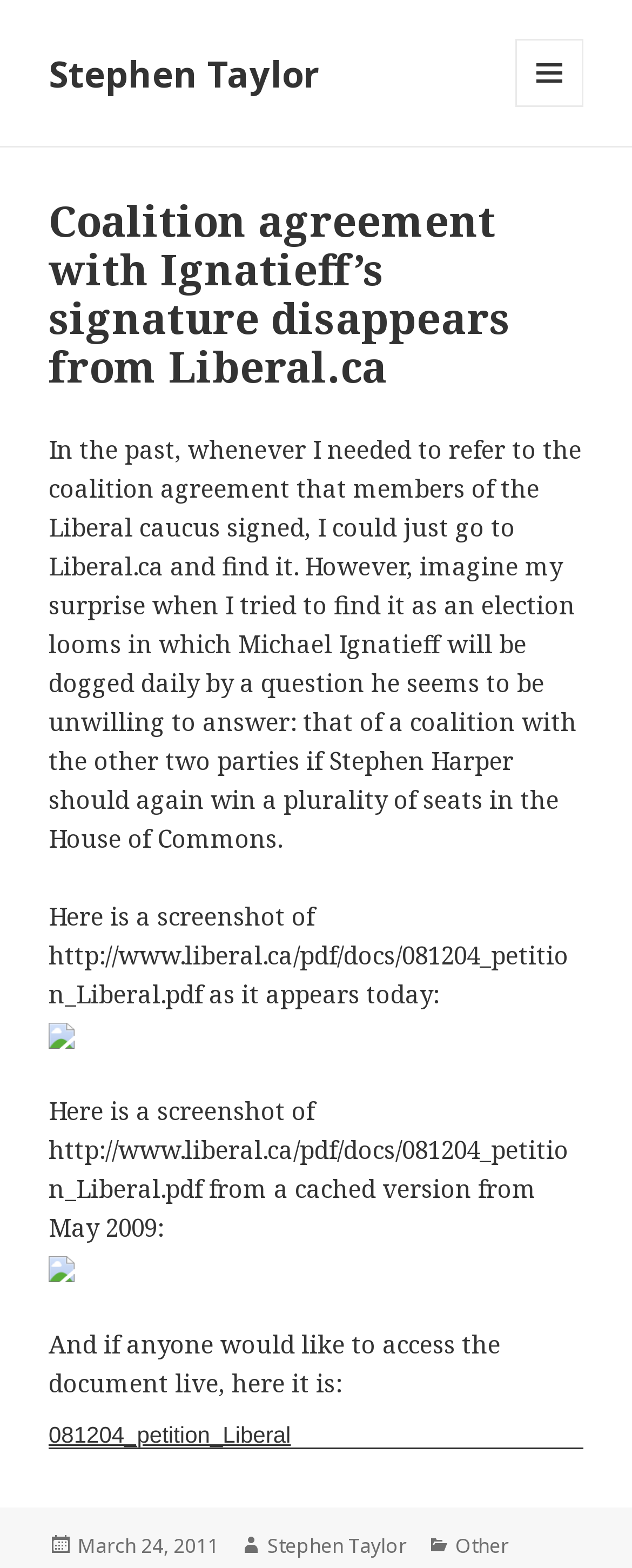Describe the webpage meticulously, covering all significant aspects.

The webpage is an article titled "Coalition agreement with Ignatieff's signature disappears from Liberal.ca - Stephen Taylor". At the top, there is a link to the author's name, "Stephen Taylor". Below the title, there is a button labeled "MENU AND WIDGETS" on the right side of the page.

The main content of the article is divided into several sections. The first section is a paragraph of text that discusses the coalition agreement and its disappearance from Liberal.ca. Below this text, there is a heading that repeats the title of the article.

The next section is a screenshot of a PDF document, accompanied by a brief description. Below this, there is another screenshot of the same document, but from a cached version from May 2009. Both screenshots are positioned on the left side of the page.

Following the screenshots, there is a paragraph of text that provides a link to access the document live. Below this, there is a link to the document, labeled "081204_petition_Liberal". On the same line, there is a link to the date "March 24, 2011", which is accompanied by a time indicator.

At the bottom of the page, there are several links and labels, including "Author" with a link to "Stephen Taylor", "Categories" with a link to "Other", and a few other links. These elements are positioned at the bottom of the page, with the "Author" and "Categories" labels on the left and right sides, respectively.